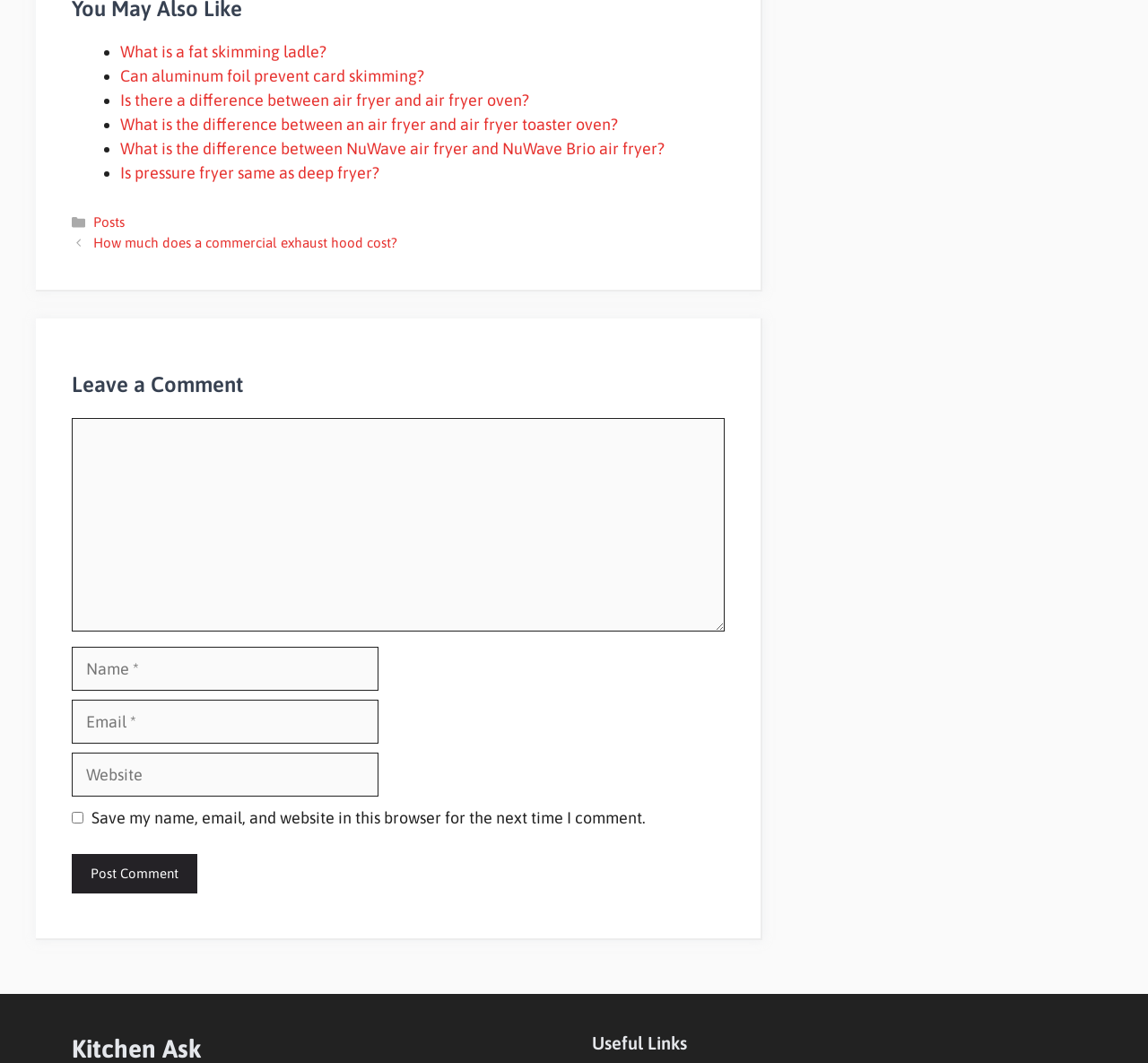Provide the bounding box coordinates, formatted as (top-left x, top-left y, bottom-right x, bottom-right y), with all values being floating point numbers between 0 and 1. Identify the bounding box of the UI element that matches the description: parent_node: Comment name="comment"

[0.062, 0.393, 0.631, 0.594]